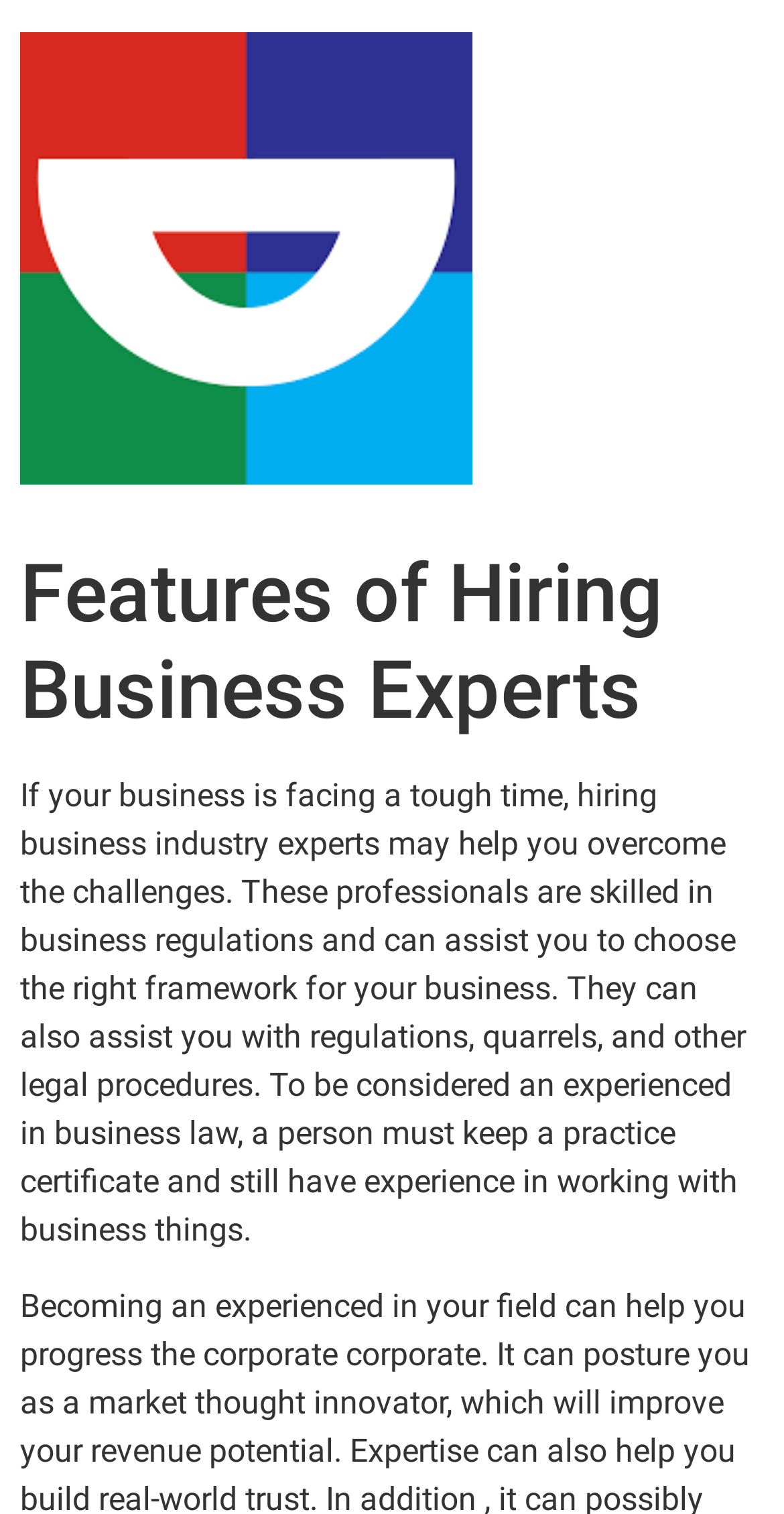Find the bounding box coordinates for the HTML element described as: "alt="São Paulo"". The coordinates should consist of four float values between 0 and 1, i.e., [left, top, right, bottom].

[0.026, 0.021, 0.603, 0.329]